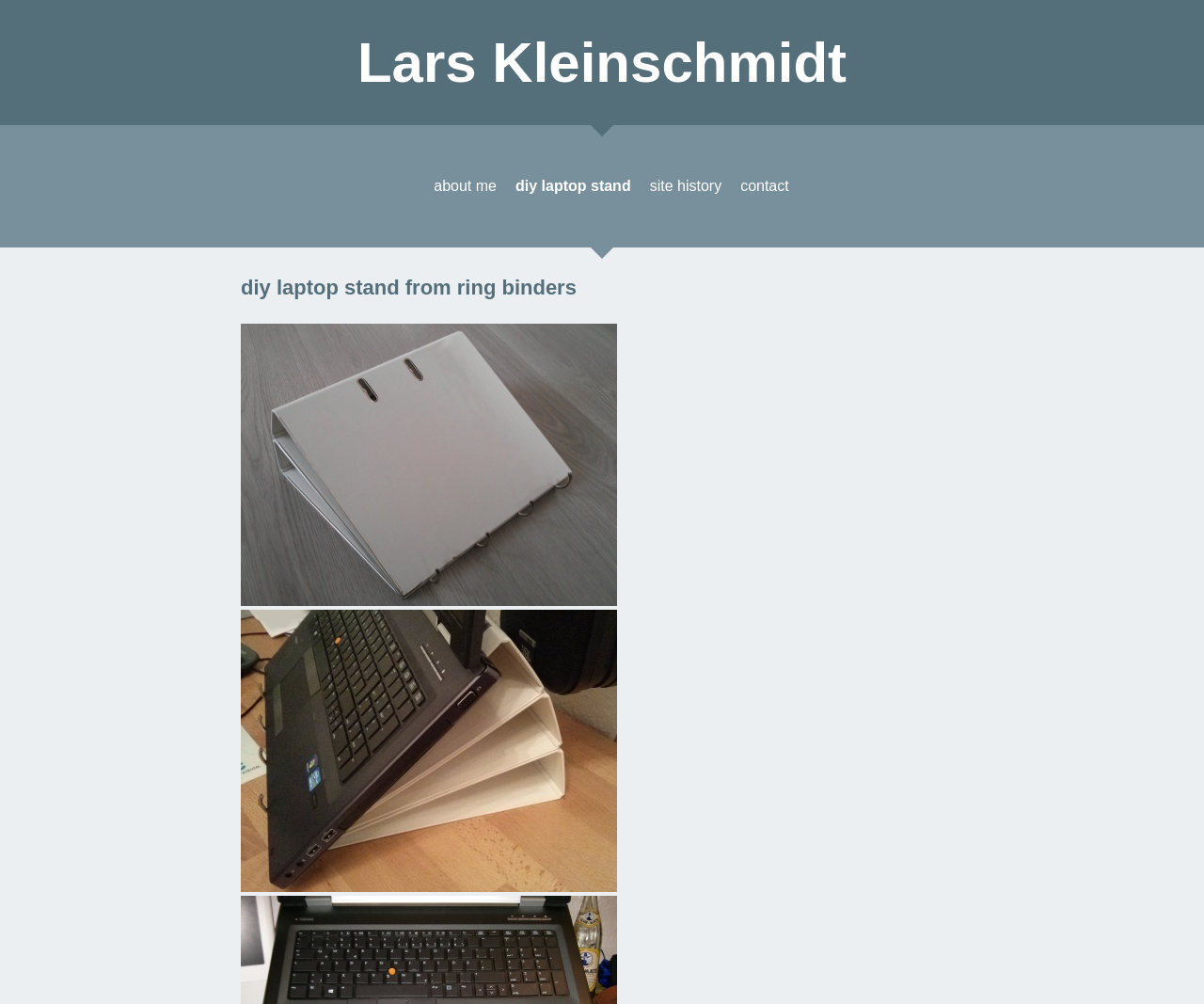Use a single word or phrase to answer the question: 
How many images are on this webpage?

2